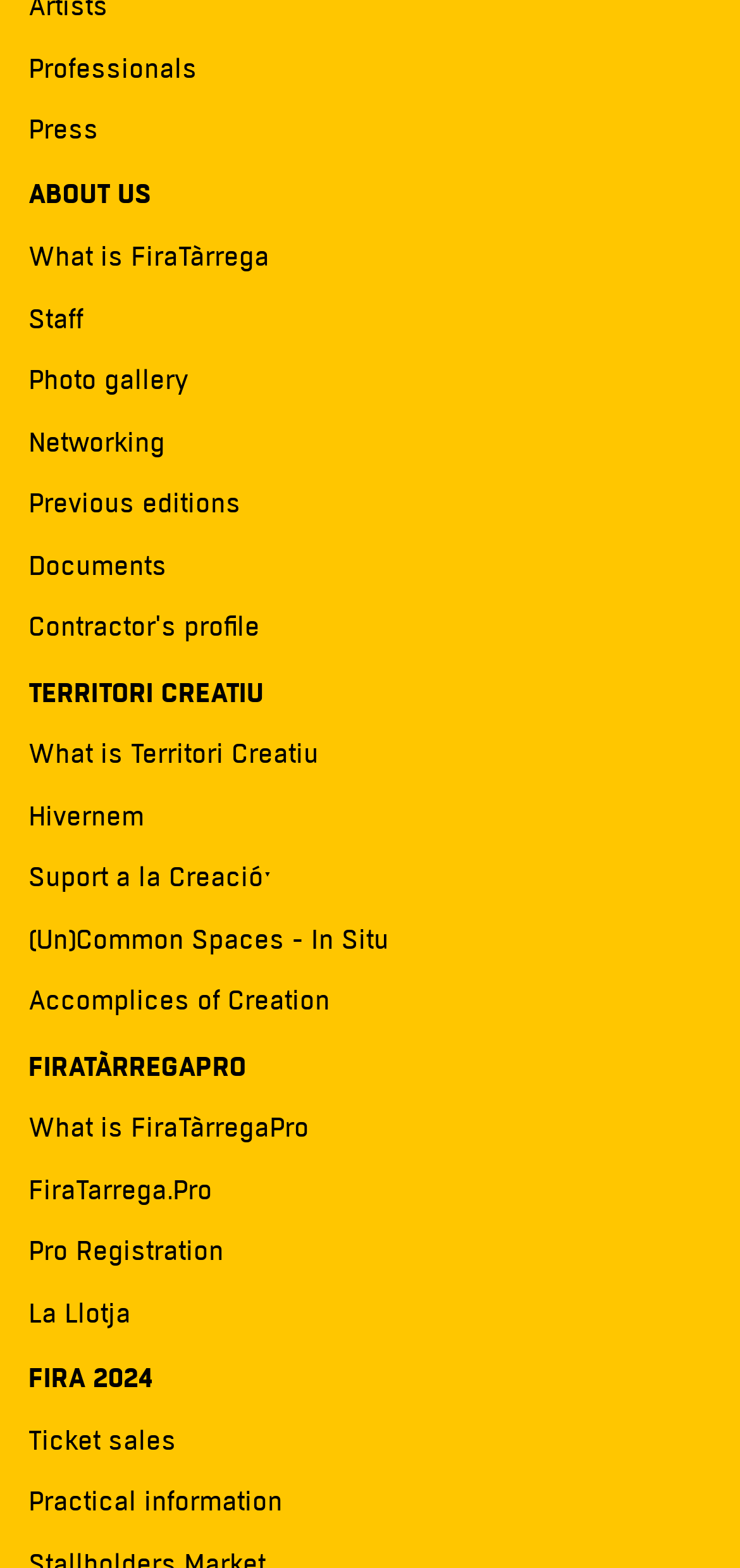Please identify the coordinates of the bounding box that should be clicked to fulfill this instruction: "Click on 'Professionals'".

[0.038, 0.032, 0.267, 0.055]